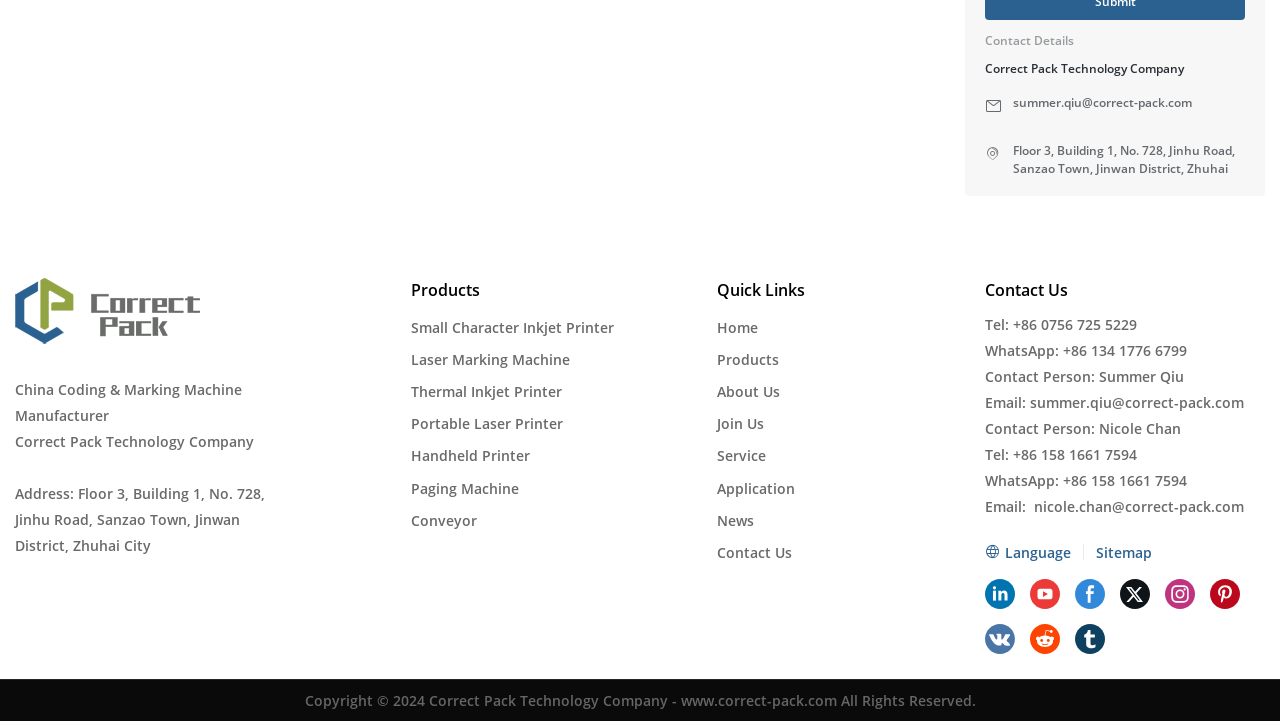Using the element description: "Home", determine the bounding box coordinates. The coordinates should be in the format [left, top, right, bottom], with values between 0 and 1.

[0.56, 0.441, 0.592, 0.467]